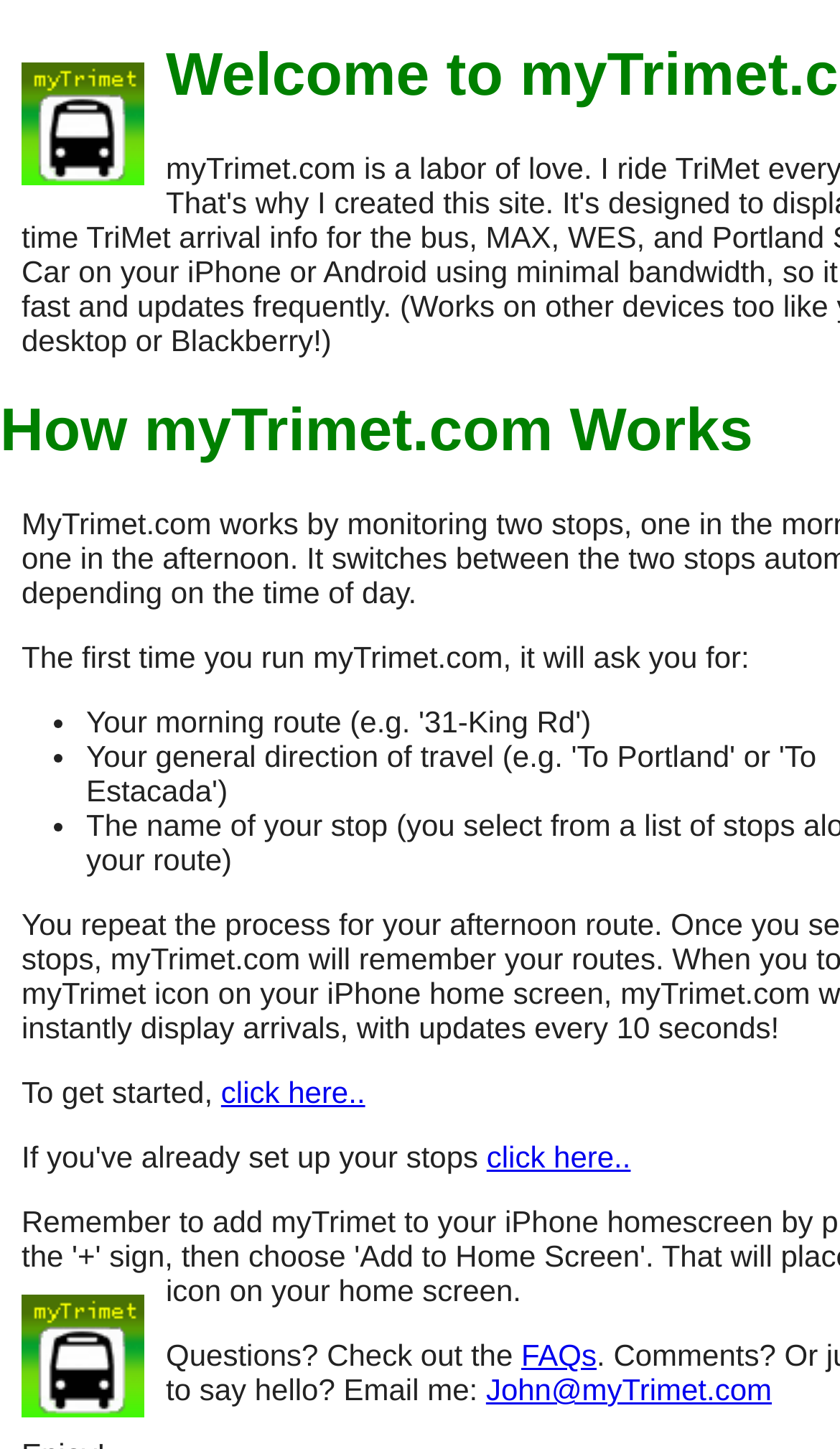How many list markers are present on the webpage?
Based on the image, give a concise answer in the form of a single word or short phrase.

3